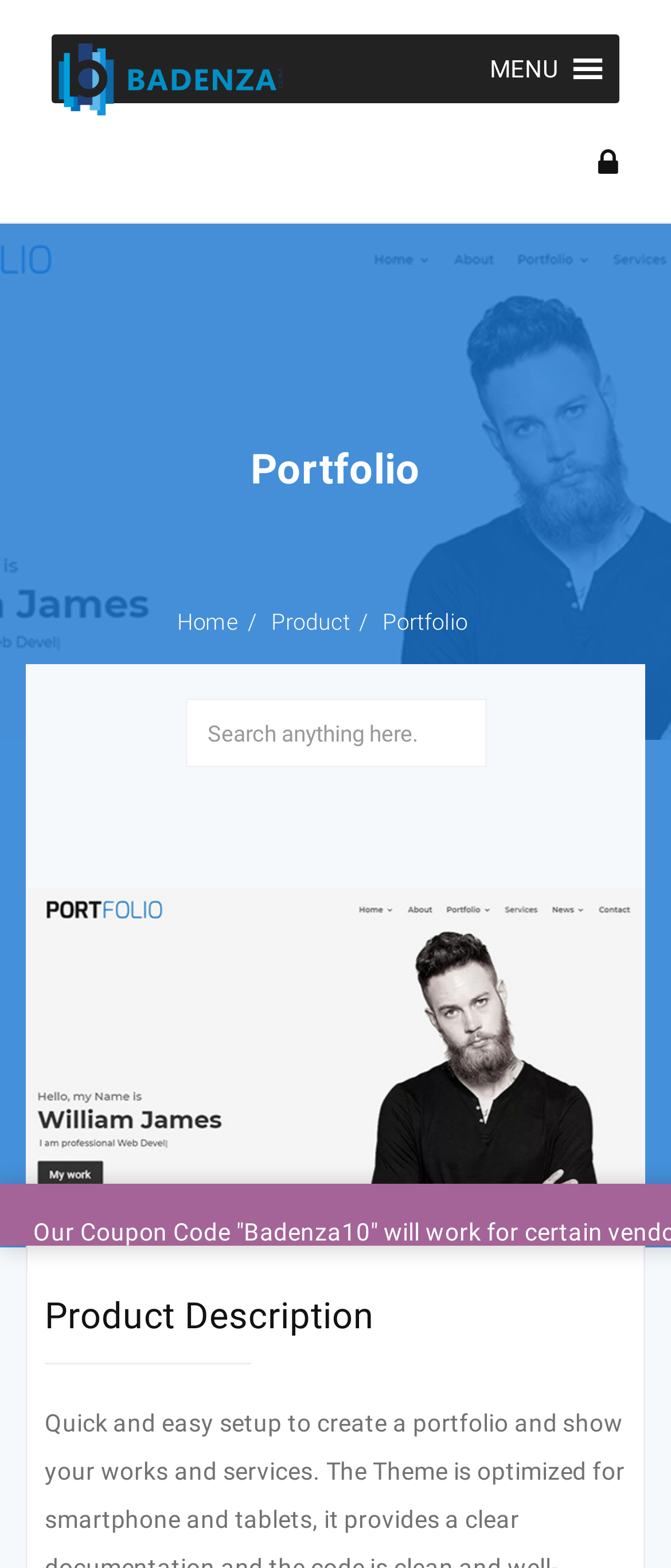Please respond in a single word or phrase: 
What is the theme optimized for?

Smartphone